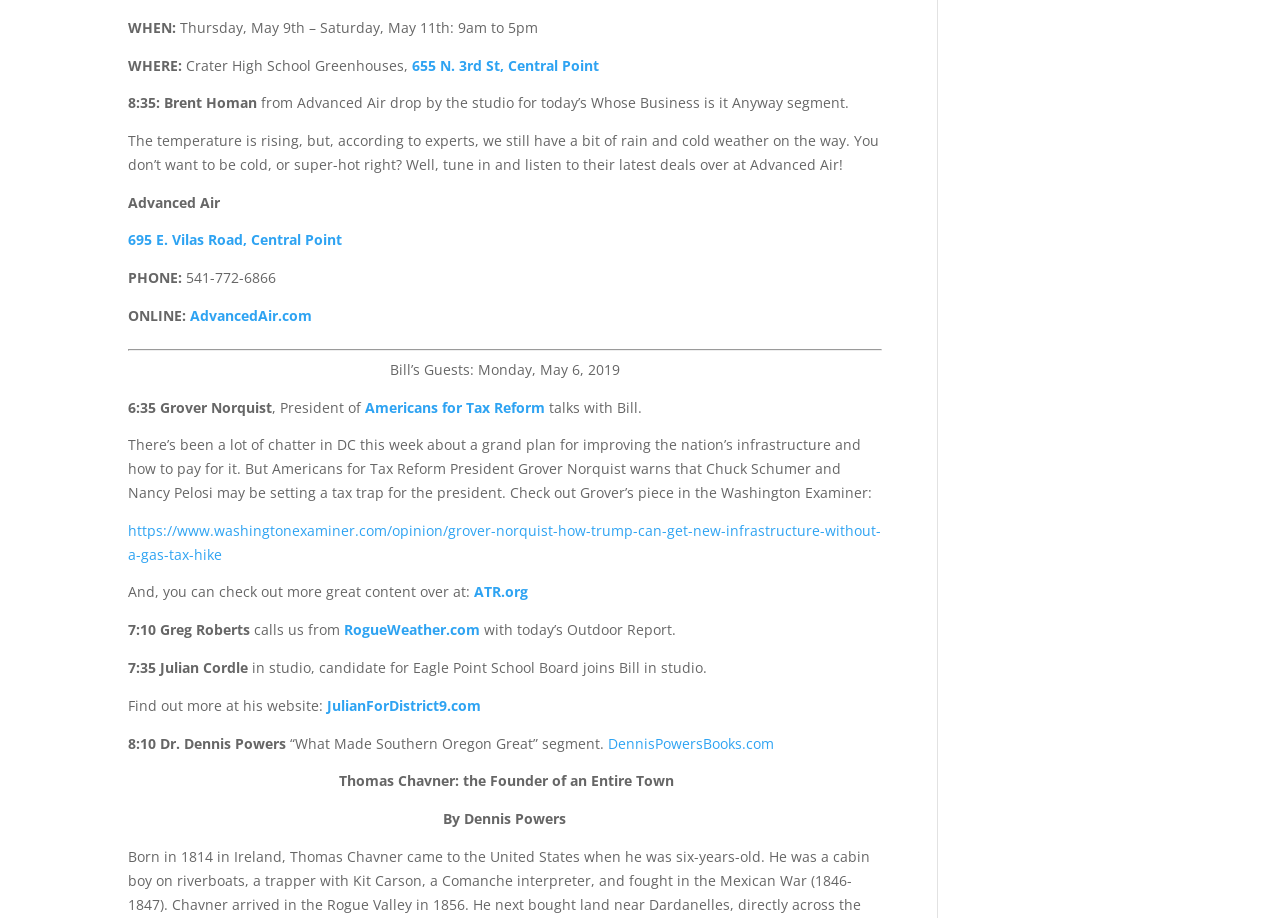Provide the bounding box coordinates of the UI element this sentence describes: "AdvancedAir.com".

[0.148, 0.333, 0.244, 0.354]